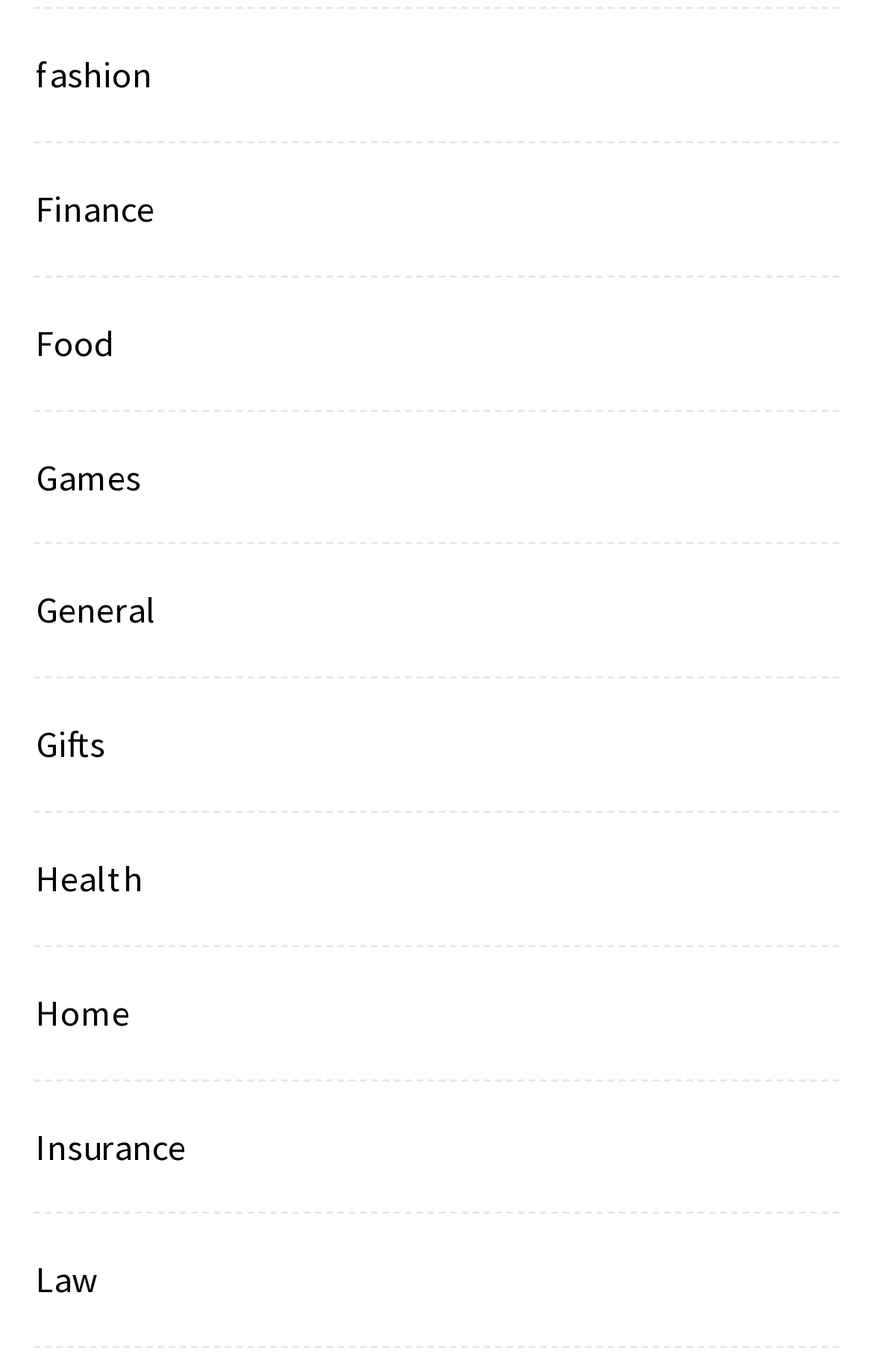Based on the image, please respond to the question with as much detail as possible:
How many categories are listed?

I counted the number of links listed on the webpage, and there are 10 categories: fashion, finance, food, games, general, gifts, health, home, insurance, and law.